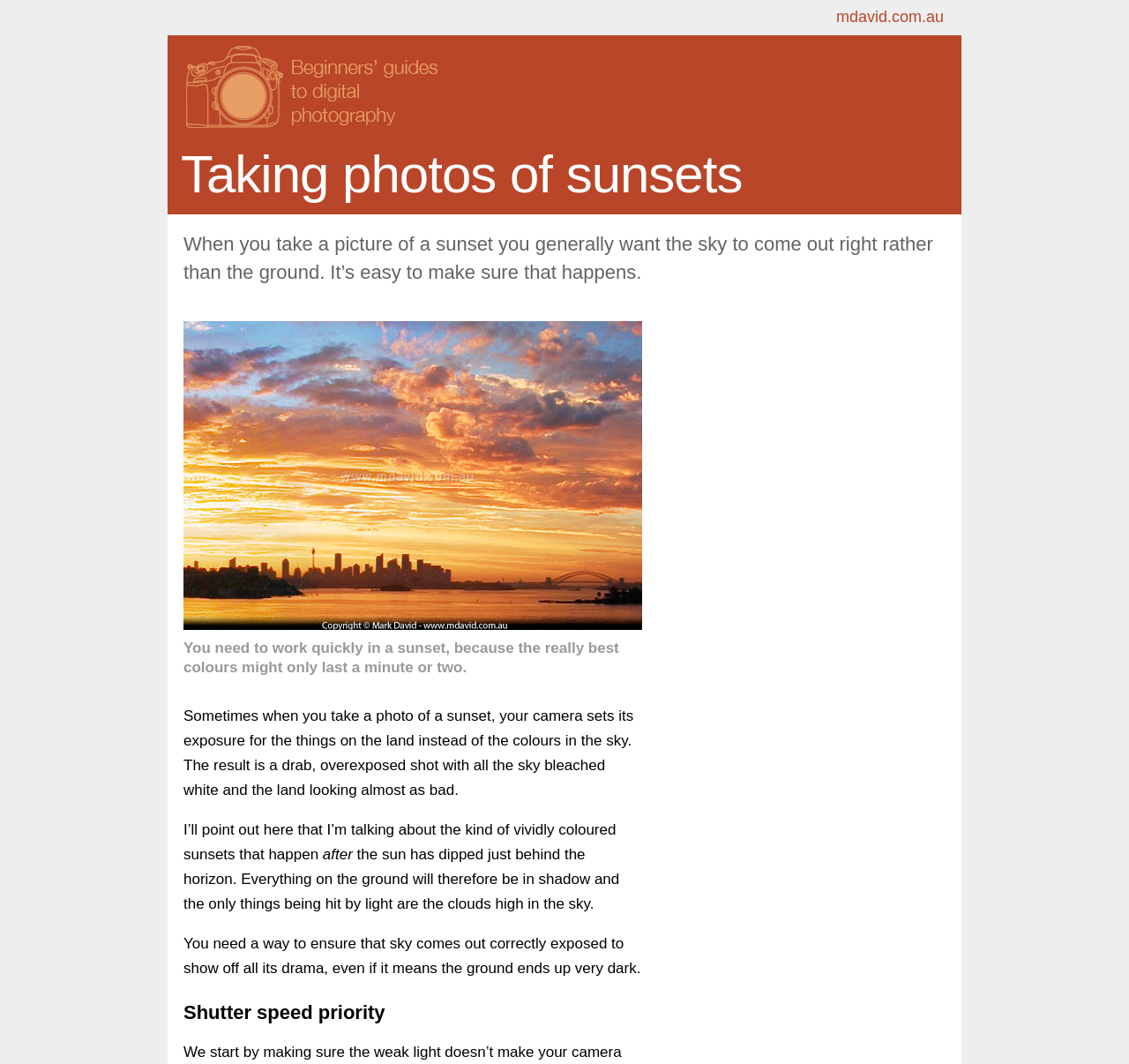Analyze the image and answer the question with as much detail as possible: 
What is the duration of the best colours in a sunset?

The webpage mentions that the really best colours in a sunset might only last a minute or two, which is why you need to work quickly when taking a photo of a sunset.